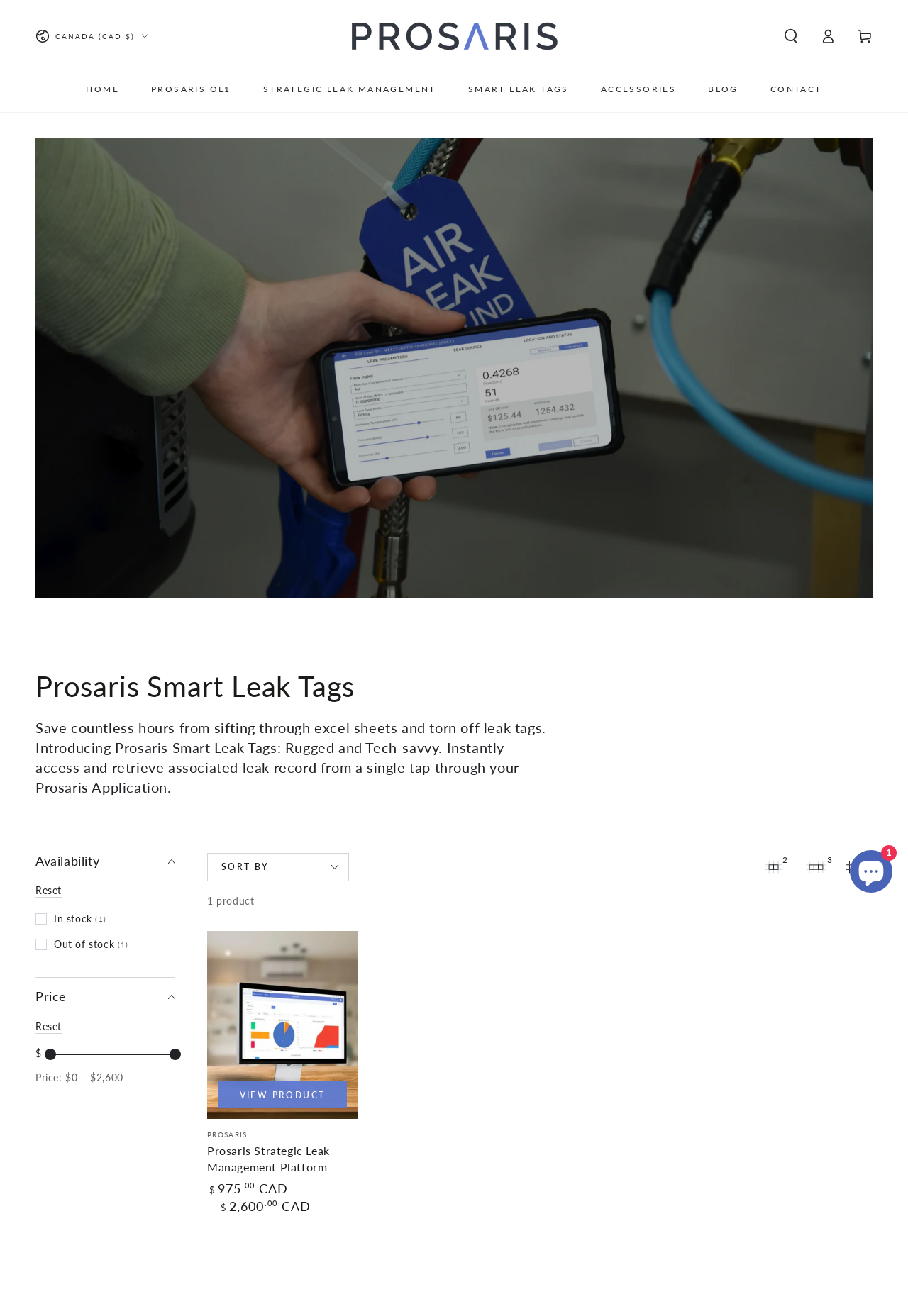What is the name of the company?
Look at the image and respond with a single word or a short phrase.

Prosaris